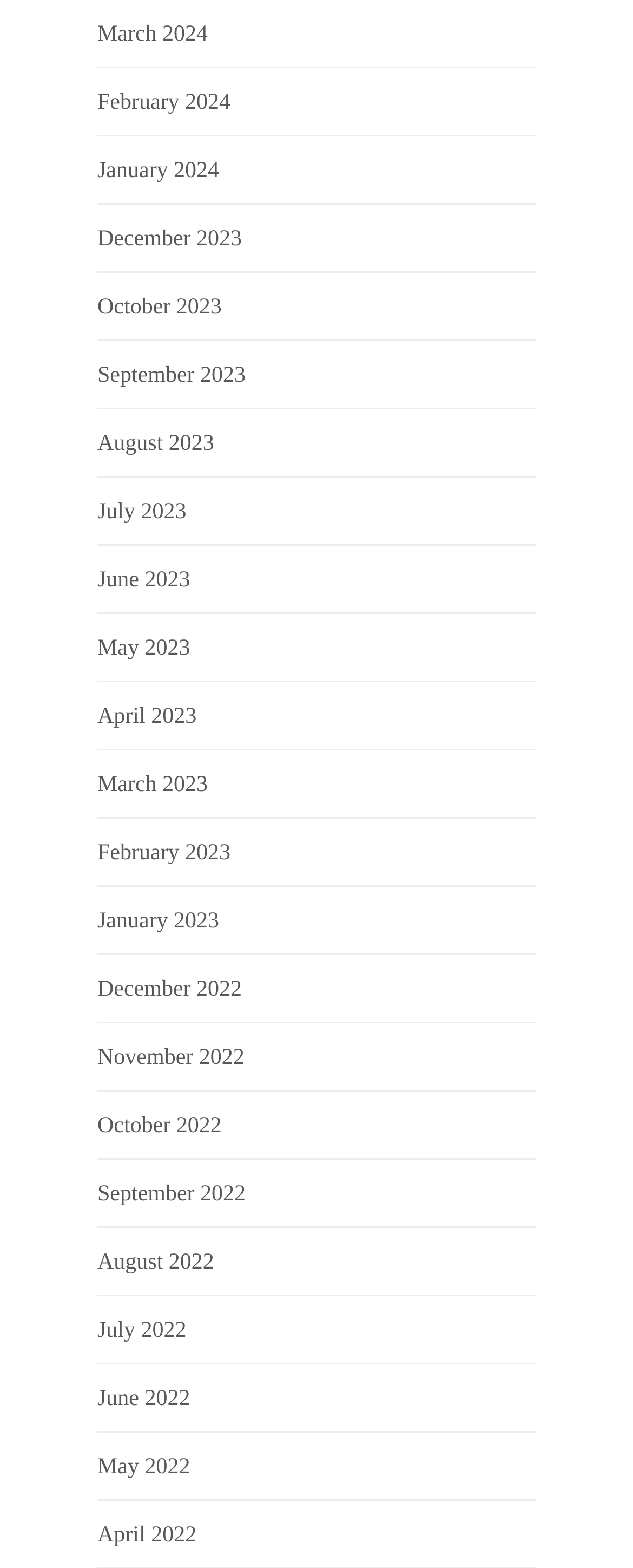Are there any months available in 2022? Based on the screenshot, please respond with a single word or phrase.

Yes